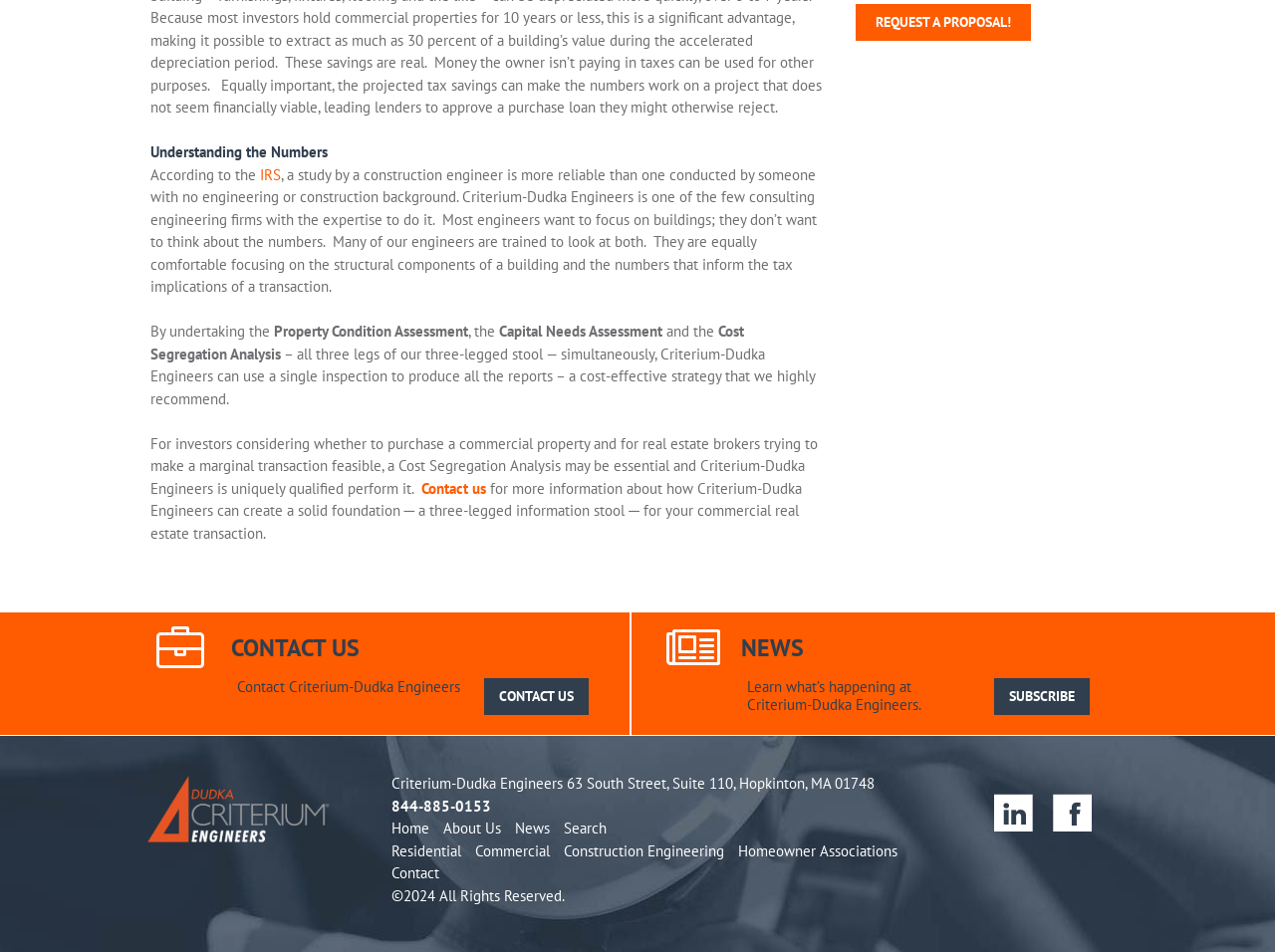Based on the element description "name="submit" value="Post Comment"", predict the bounding box coordinates of the UI element.

None